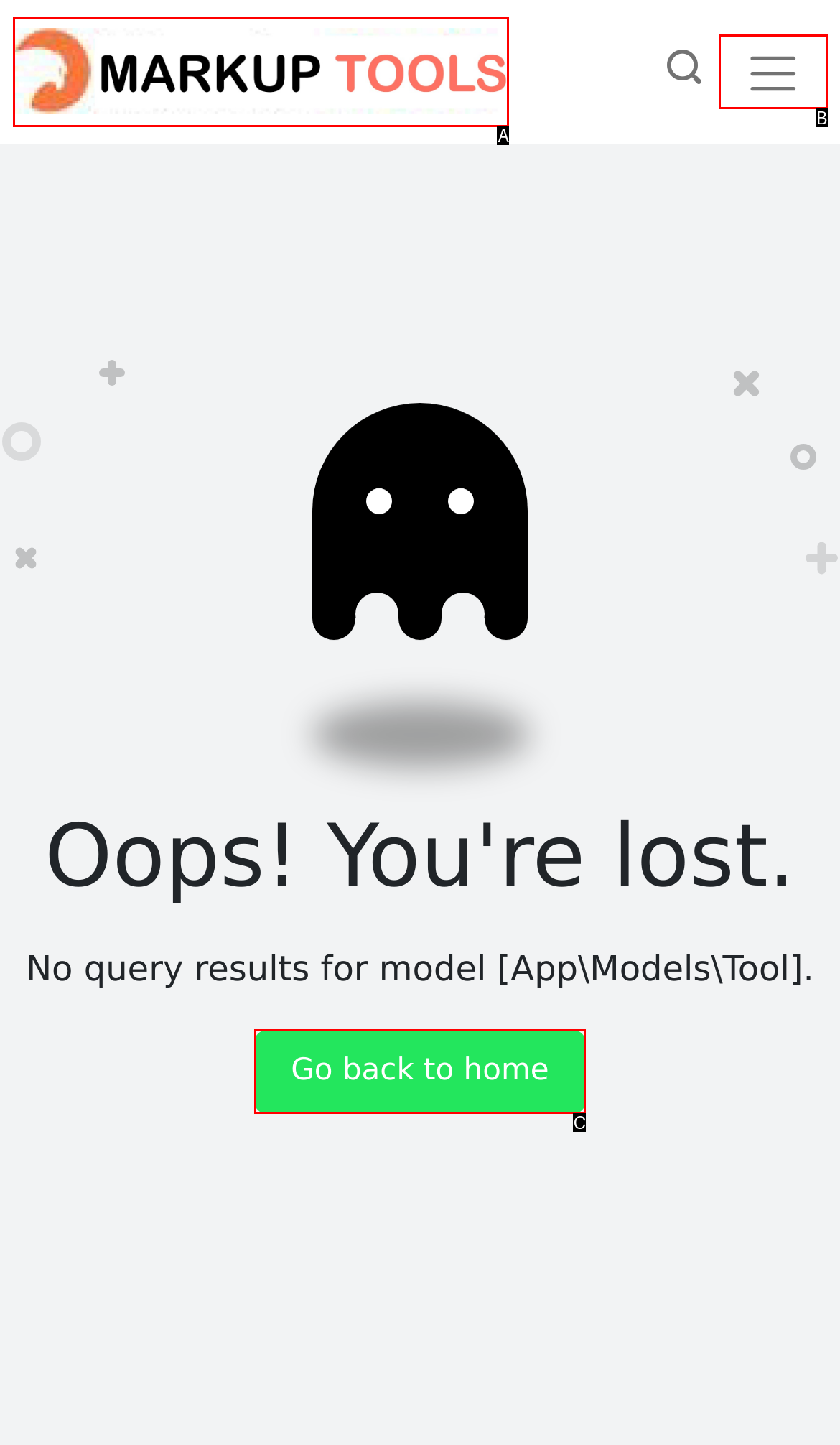Using the description: RB: Multiple timetables, find the HTML element that matches it. Answer with the letter of the chosen option.

None